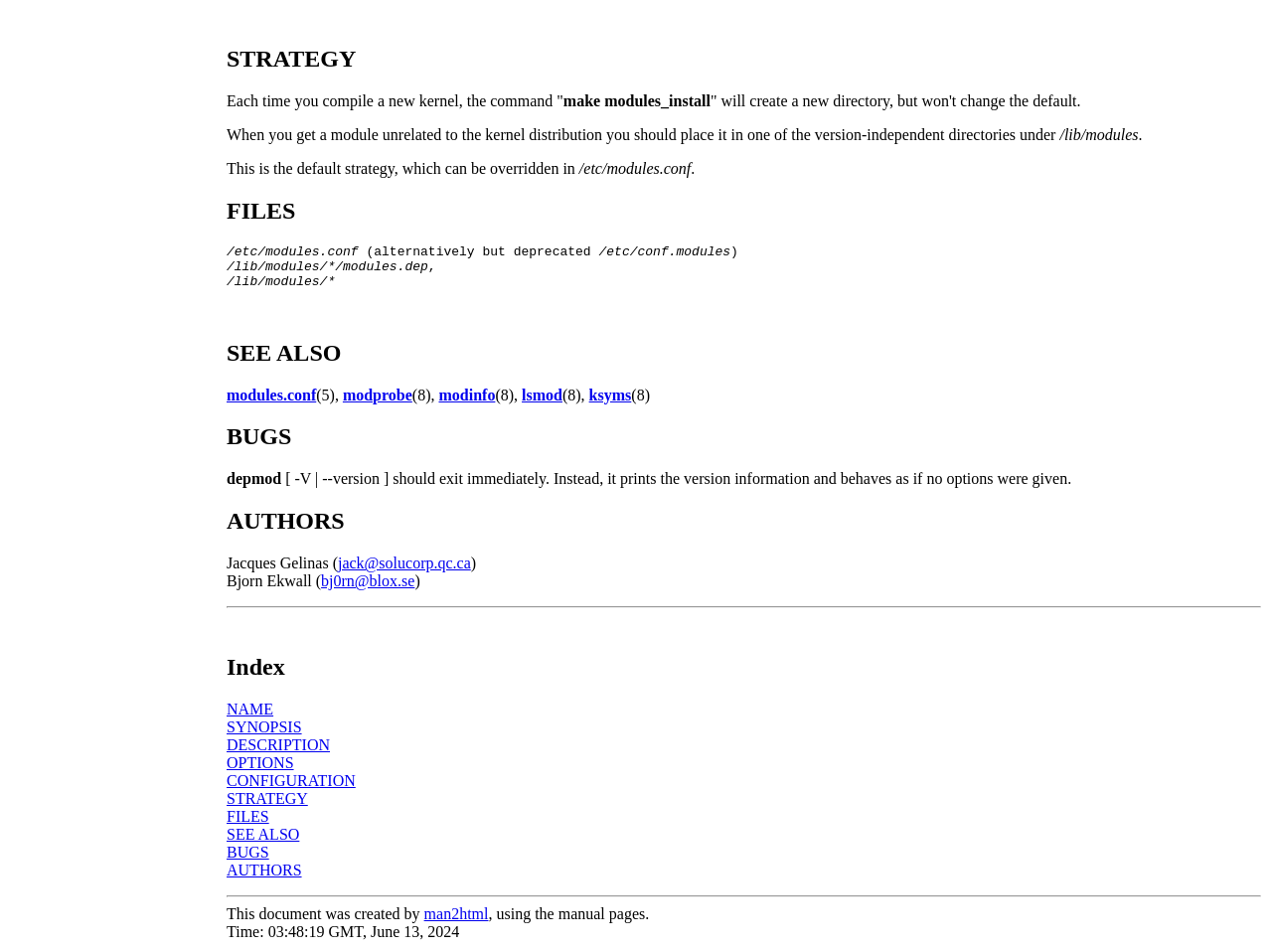Predict the bounding box of the UI element that fits this description: "SEE ALSO".

[0.178, 0.867, 0.235, 0.885]